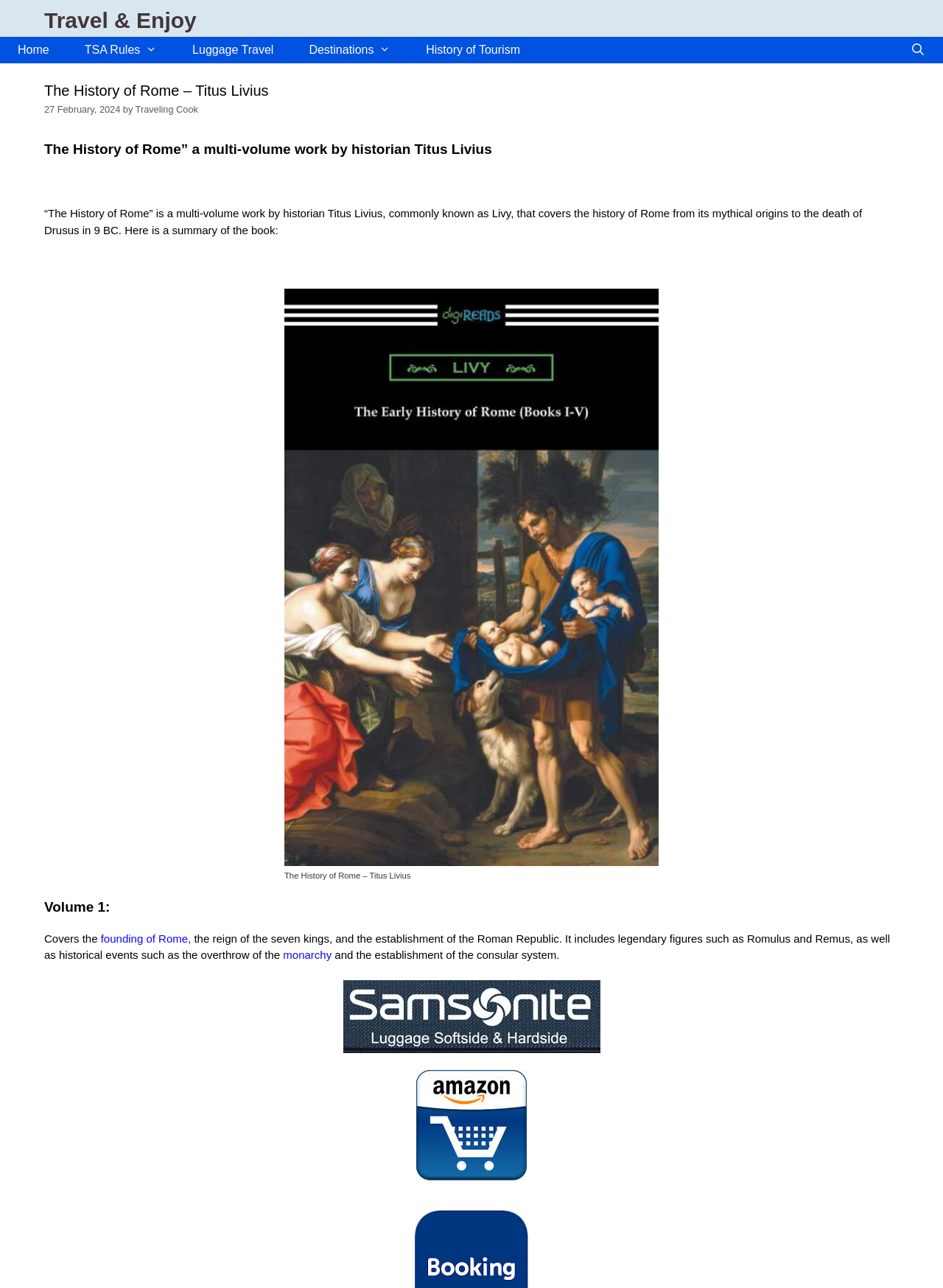Please provide the bounding box coordinates for the element that needs to be clicked to perform the instruction: "learn about the founding of Rome". The coordinates must consist of four float numbers between 0 and 1, formatted as [left, top, right, bottom].

[0.107, 0.724, 0.203, 0.733]